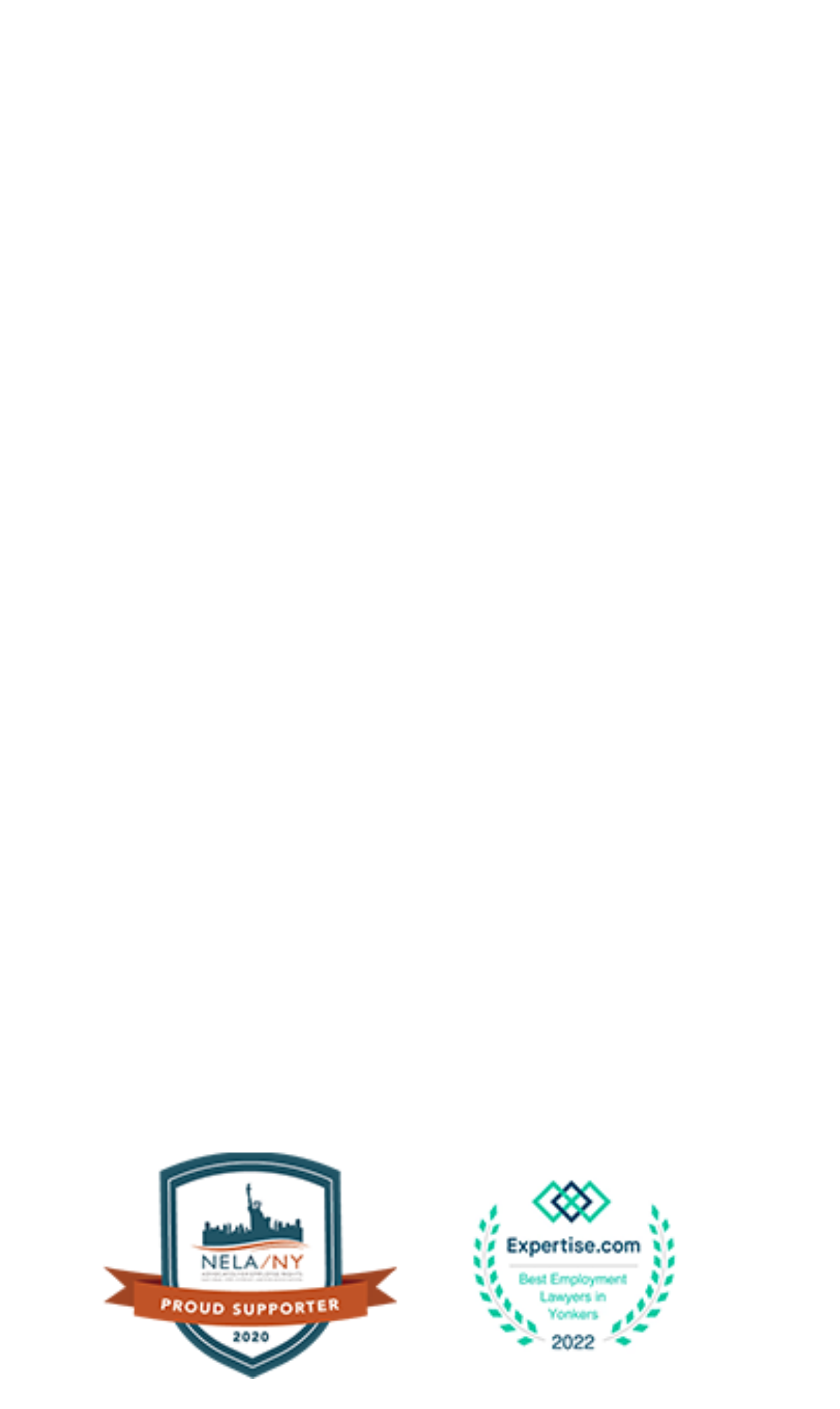Show me the bounding box coordinates of the clickable region to achieve the task as per the instruction: "contact us".

[0.077, 0.257, 0.359, 0.287]